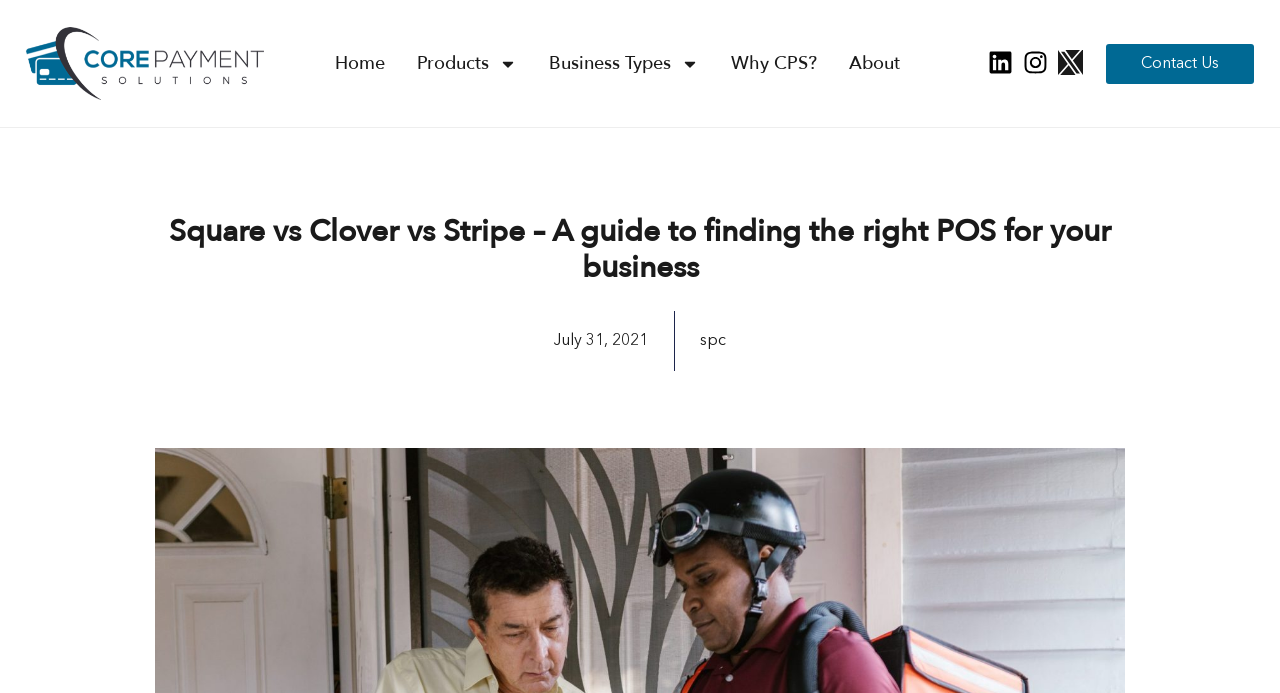Locate the bounding box coordinates of the element that should be clicked to execute the following instruction: "Learn about Business Types".

[0.429, 0.063, 0.546, 0.12]